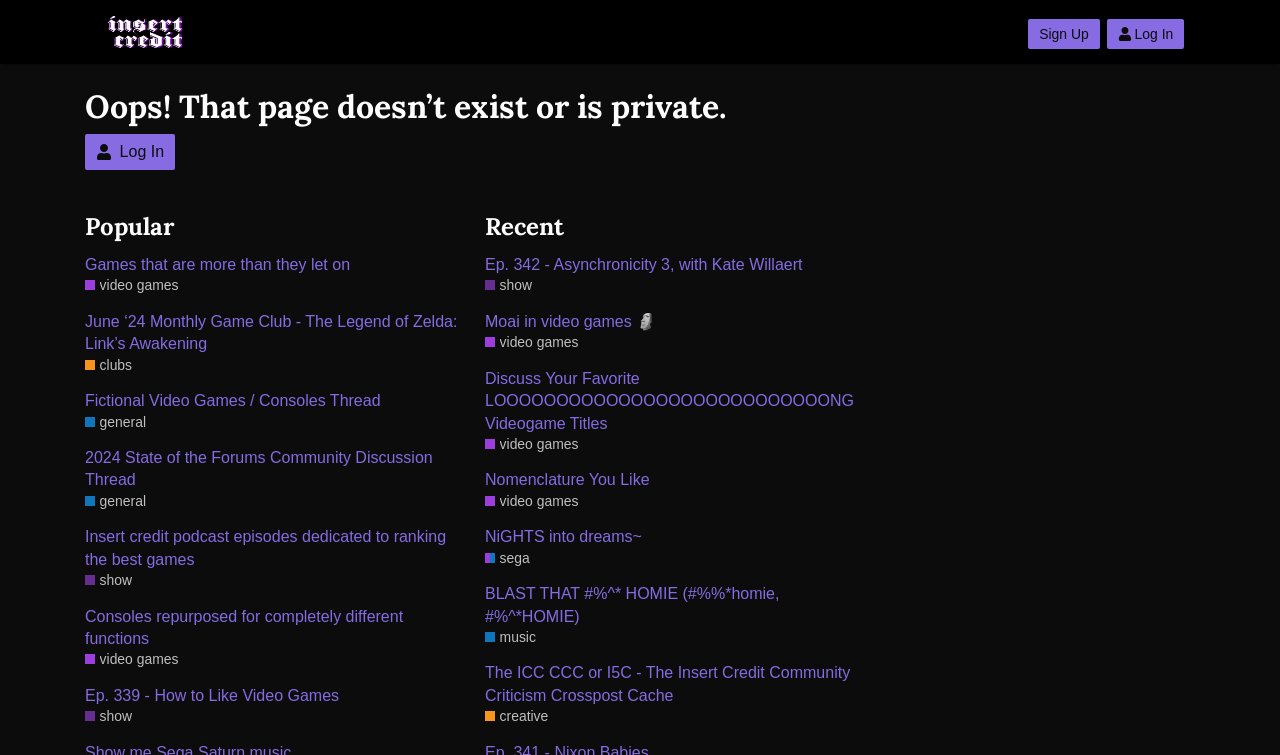Can you identify and provide the main heading of the webpage?

Oops! That page doesn’t exist or is private.